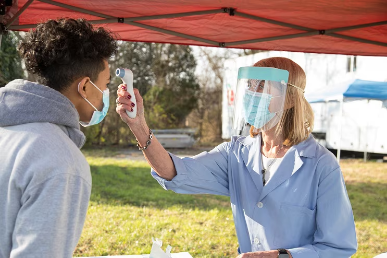Where is the health screening station located?
Can you provide a detailed and comprehensive answer to the question?

By examining the image, I can see that the health screening station is set up outdoors, and it is located under a red tent, which provides a temporary shelter for the screening process, and the blurred background of additional tents and natural landscape suggests that it might be a temporary or mobile health screening setup.